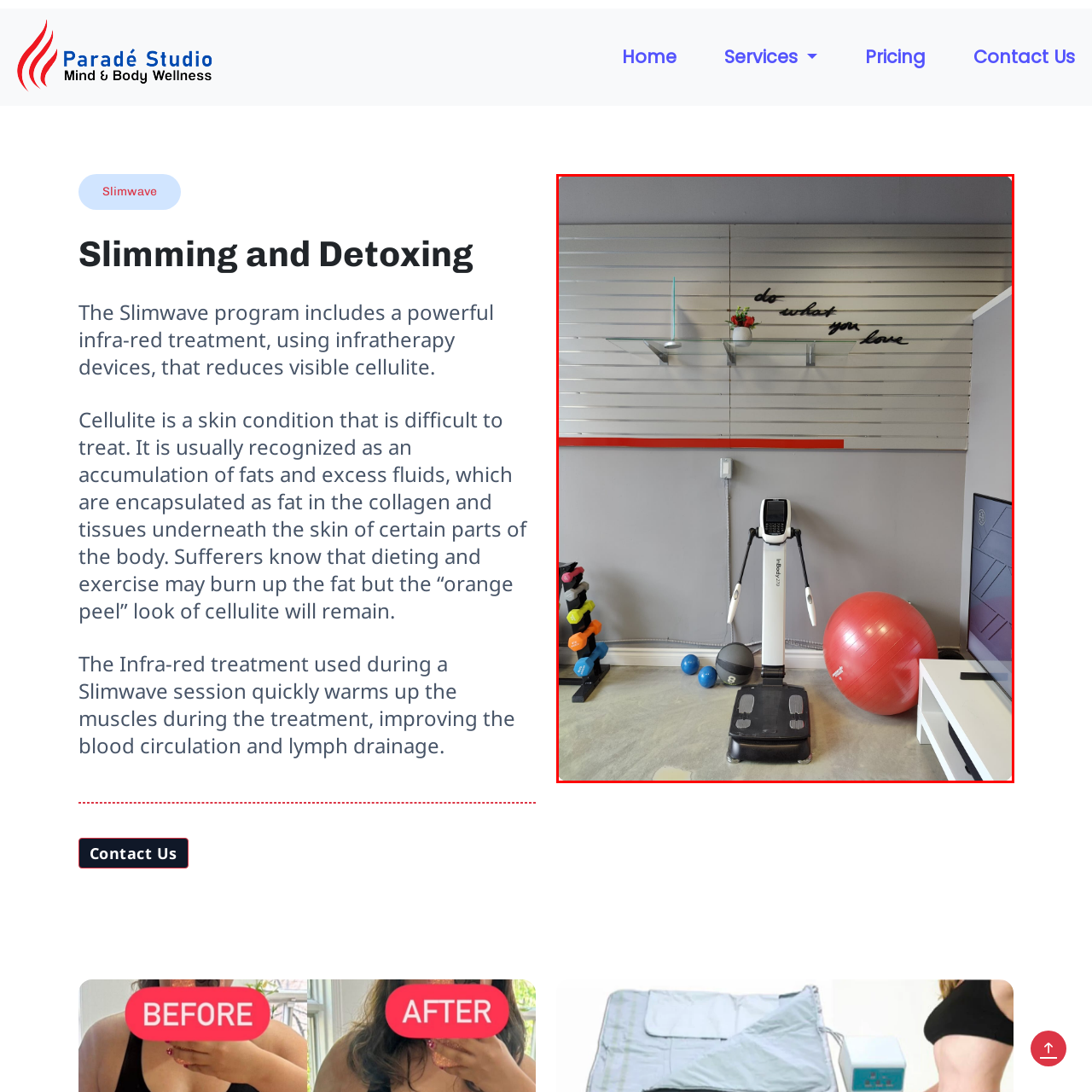Give an elaborate description of the visual elements within the red-outlined box.

The image showcases a modern fitness studio environment featuring a vibration platform, prominently positioned in the center. Surrounding the platform are various fitness equipment pieces, including colorful dumbbells on the left and a large red exercise ball beside the platform. The wall behind the equipment is decorated with minimalist shelves holding a small plant and a red accent strip, while an inspirational phrase, “do what you love,” is artistically displayed in stylish script above. This arrangement creates an inviting and motivational atmosphere for workout enthusiasts. A sleek TV is visible to the right, further enhancing the contemporary design of the studio.